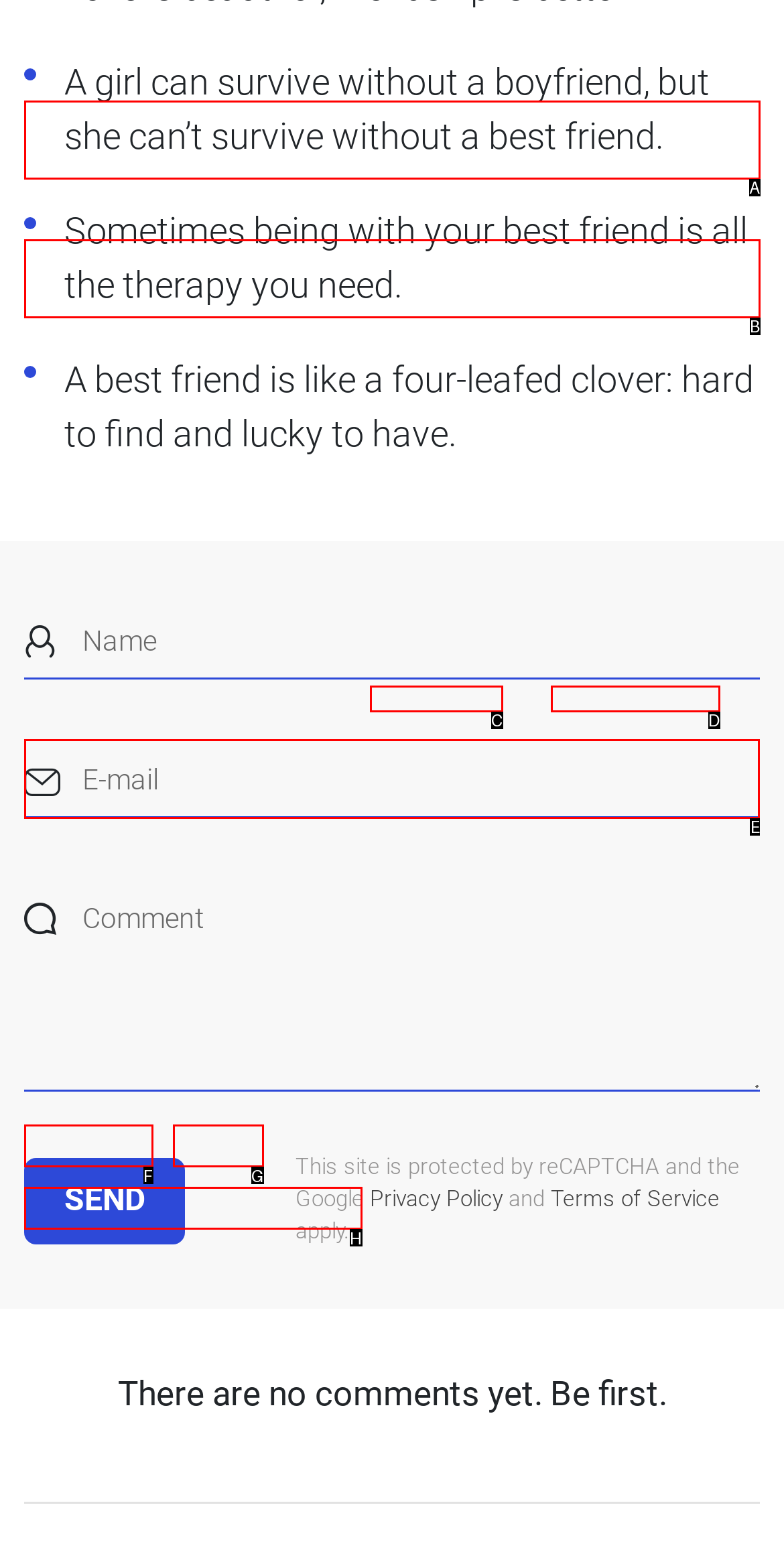Please indicate which HTML element should be clicked to fulfill the following task: Type your email. Provide the letter of the selected option.

E